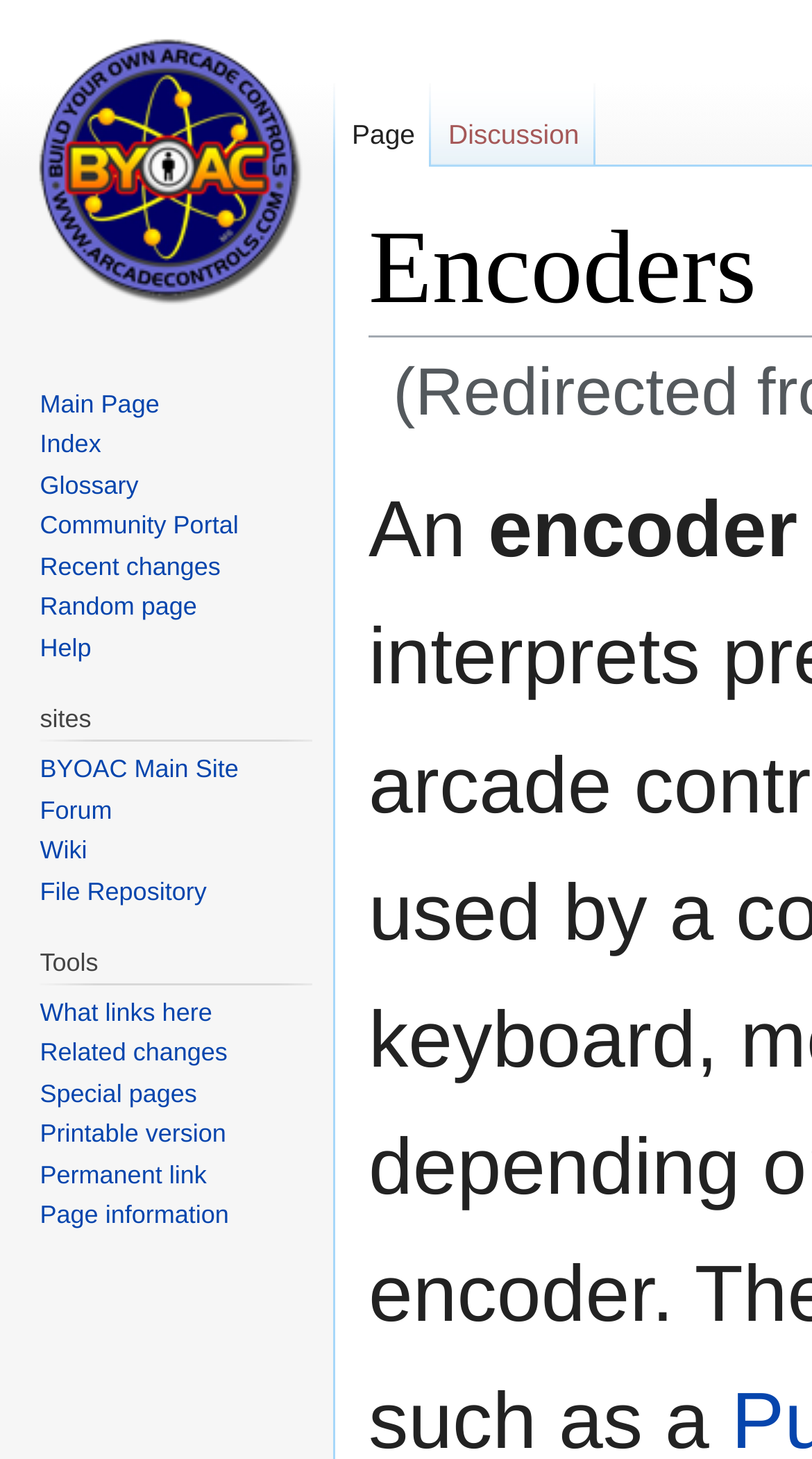Locate the bounding box of the user interface element based on this description: "title="Visit the main page"".

[0.0, 0.0, 0.41, 0.228]